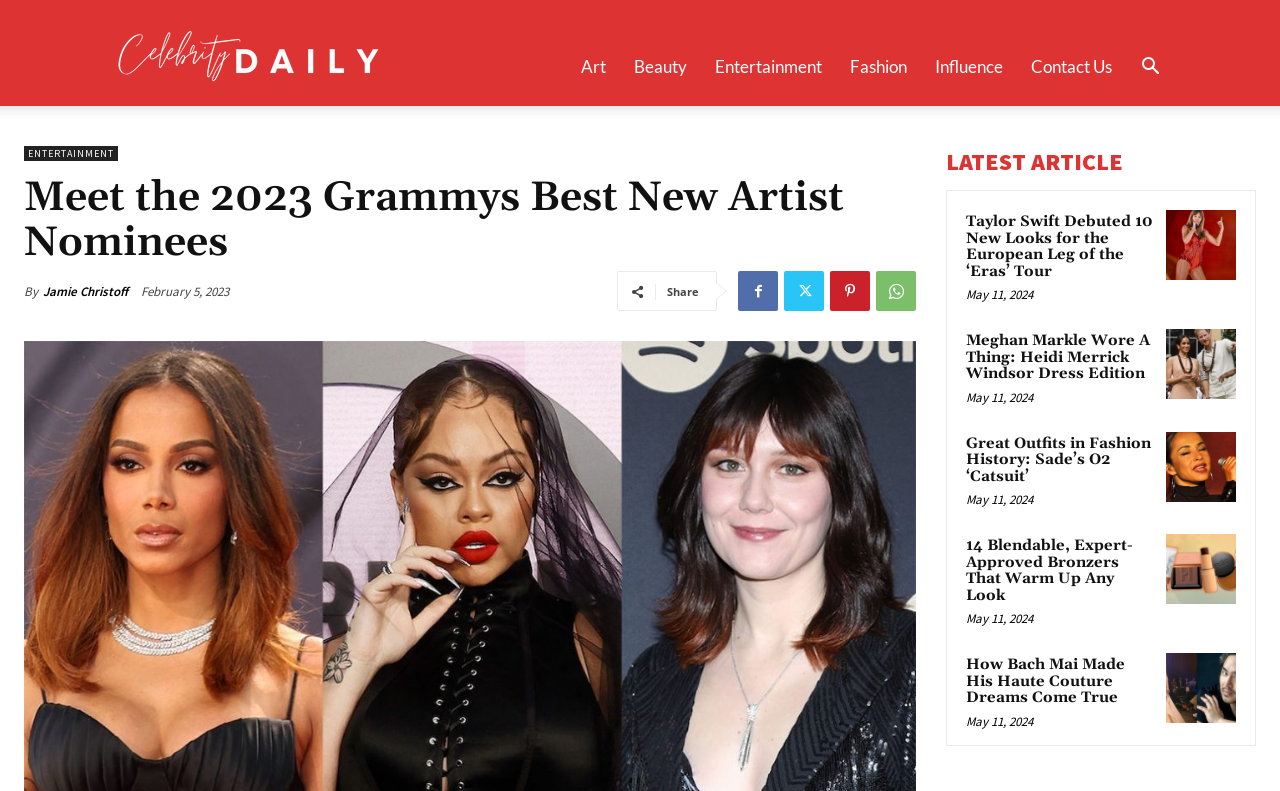Identify the bounding box coordinates of the region that should be clicked to execute the following instruction: "Visit the Entertainment page".

[0.548, 0.035, 0.653, 0.134]